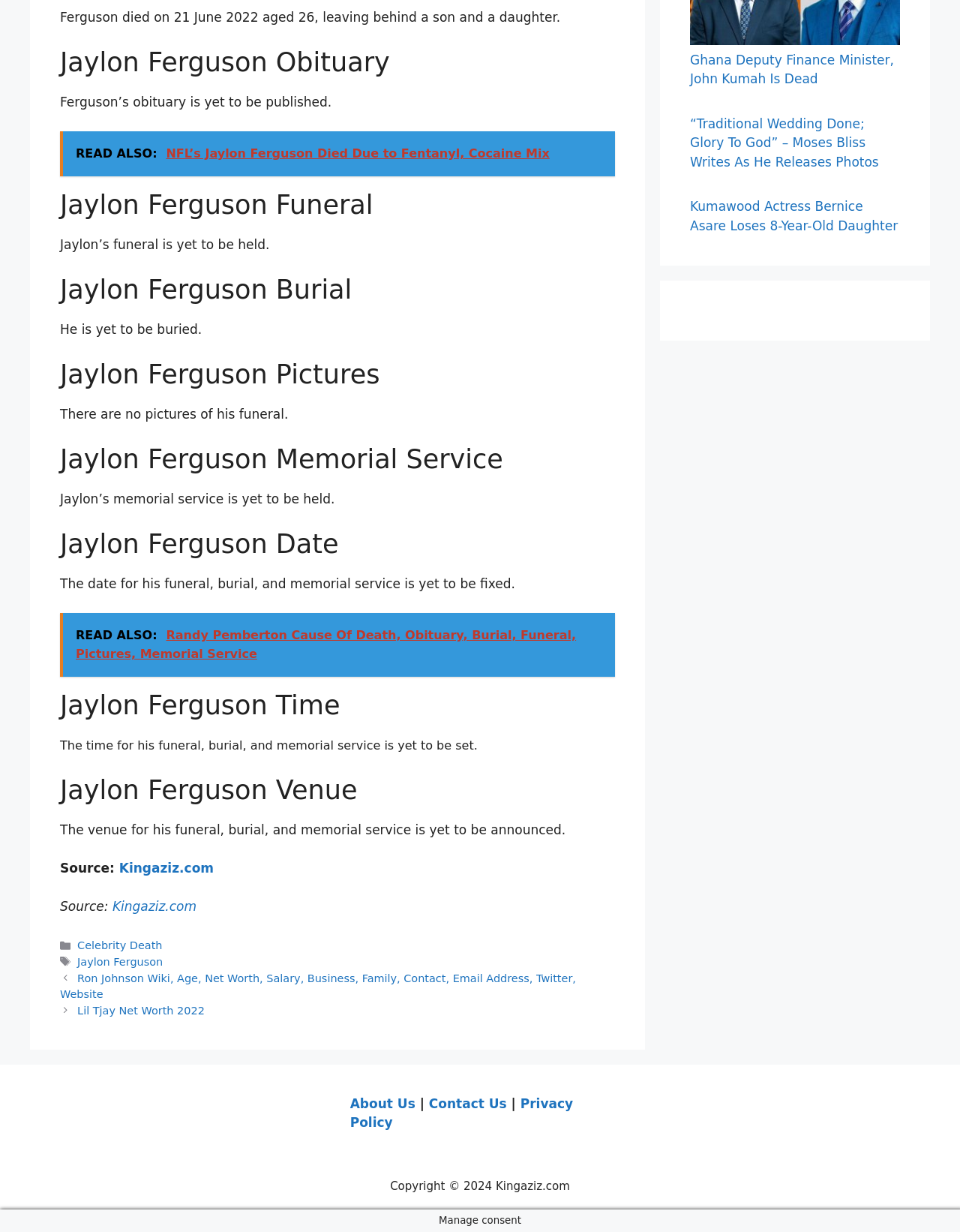Please provide the bounding box coordinates for the element that needs to be clicked to perform the following instruction: "Read about Randy Pemberton's cause of death". The coordinates should be given as four float numbers between 0 and 1, i.e., [left, top, right, bottom].

[0.062, 0.498, 0.641, 0.549]